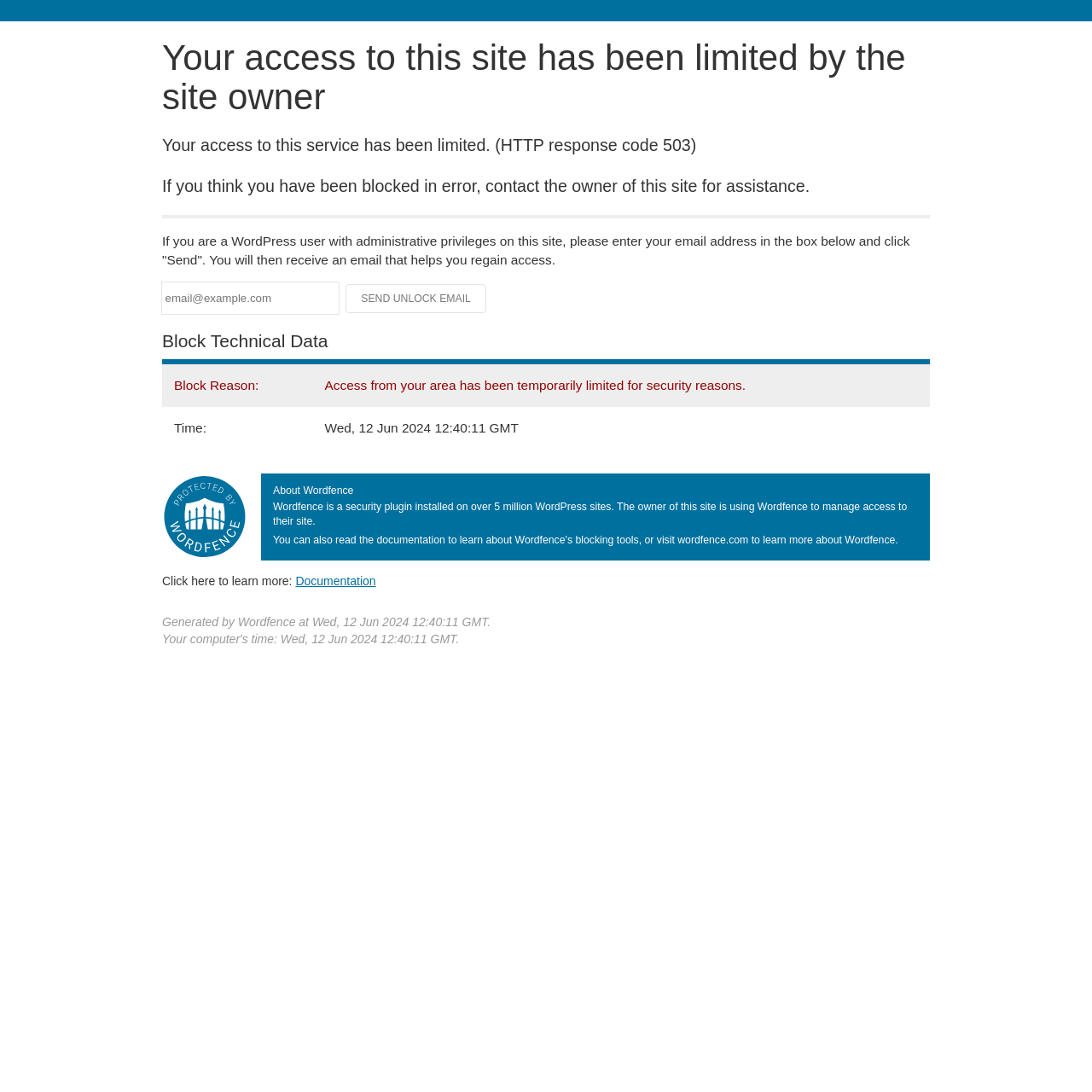What is the timestamp of the block?
Please ensure your answer to the question is detailed and covers all necessary aspects.

The timestamp of the block is mentioned in the 'Block Technical Data' section, specifically in the 'Time:' row, which states 'Wed, 12 Jun 2024 12:40:11 GMT'.